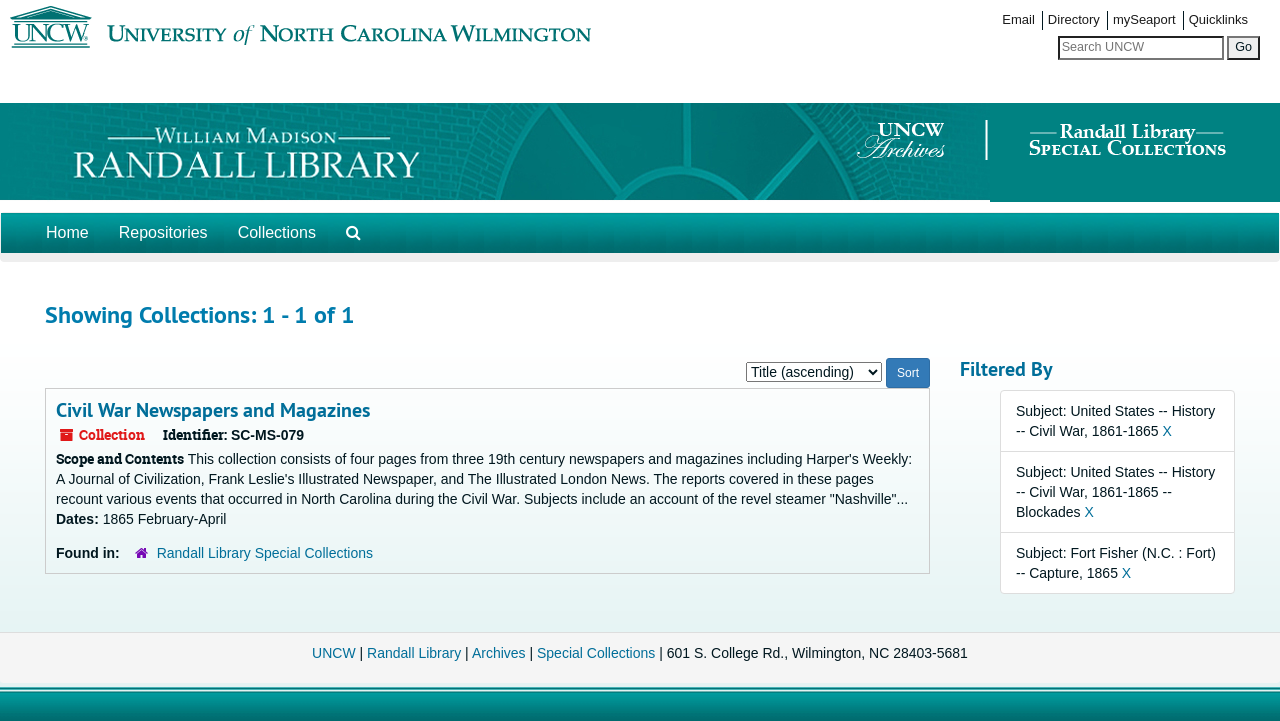Please identify the bounding box coordinates of where to click in order to follow the instruction: "View the city's social media on Facebook".

None